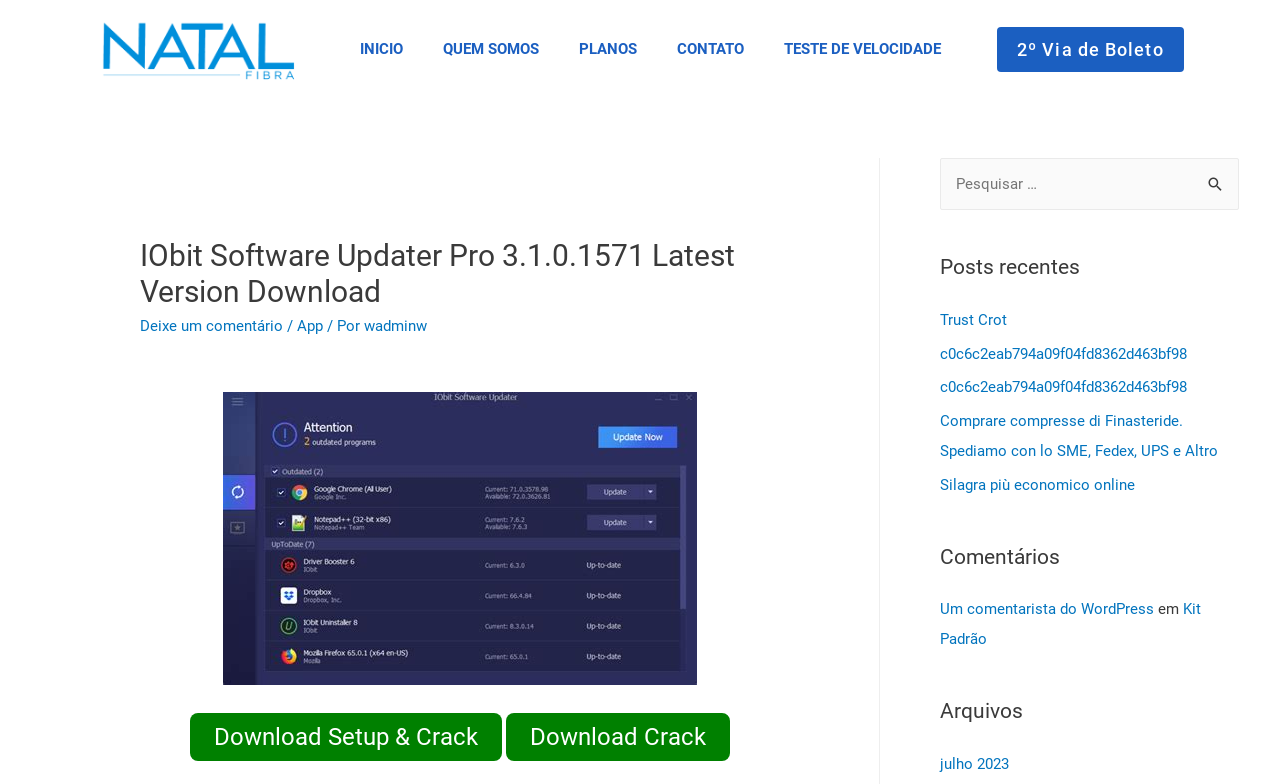Please find the bounding box coordinates of the clickable region needed to complete the following instruction: "Download Setup & Crack". The bounding box coordinates must consist of four float numbers between 0 and 1, i.e., [left, top, right, bottom].

[0.148, 0.909, 0.392, 0.971]